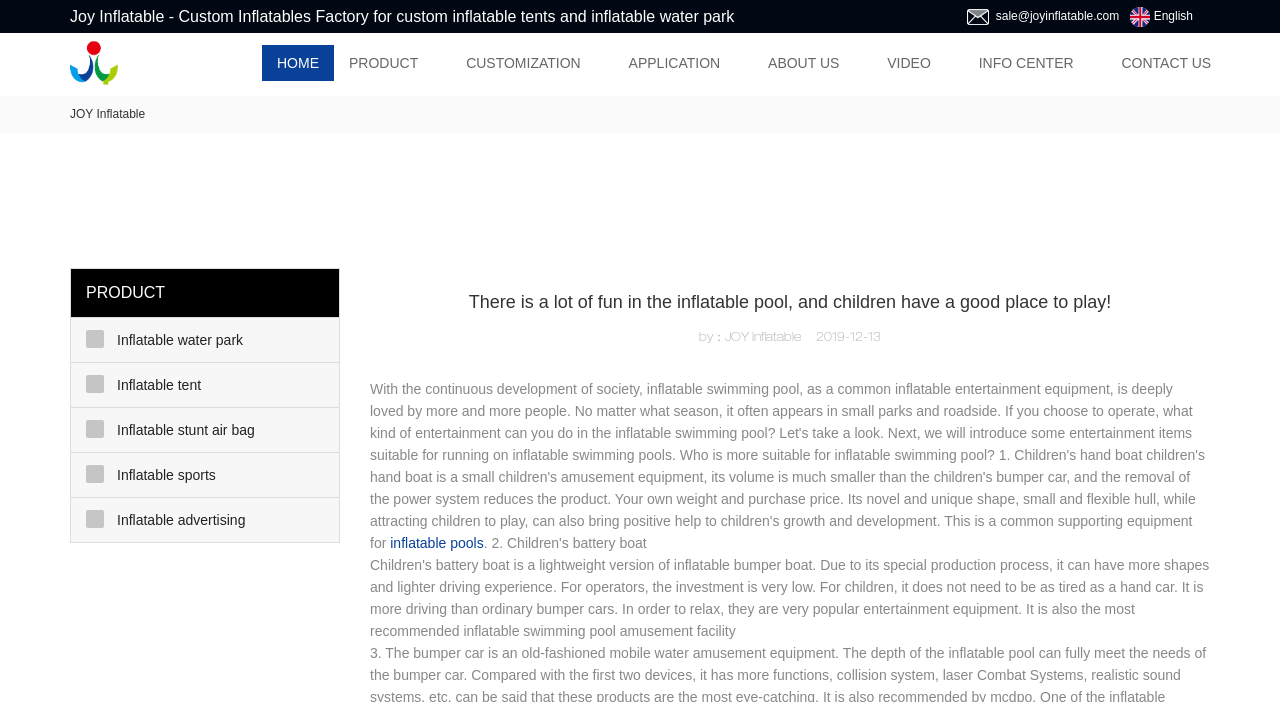Determine the bounding box coordinates of the clickable region to follow the instruction: "Check the 'JOY Inflatable' logo".

[0.055, 0.077, 0.092, 0.099]